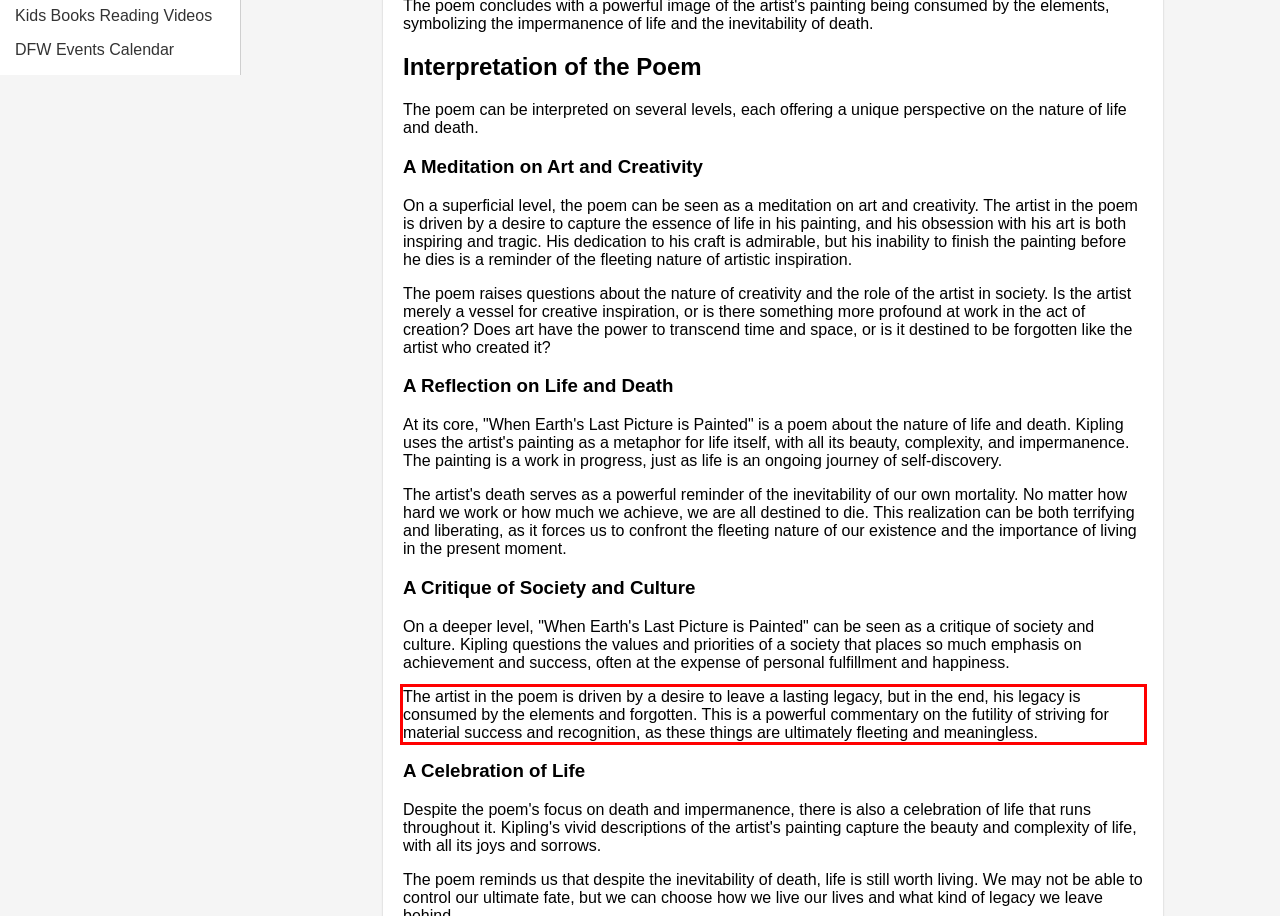Please identify and extract the text from the UI element that is surrounded by a red bounding box in the provided webpage screenshot.

The artist in the poem is driven by a desire to leave a lasting legacy, but in the end, his legacy is consumed by the elements and forgotten. This is a powerful commentary on the futility of striving for material success and recognition, as these things are ultimately fleeting and meaningless.